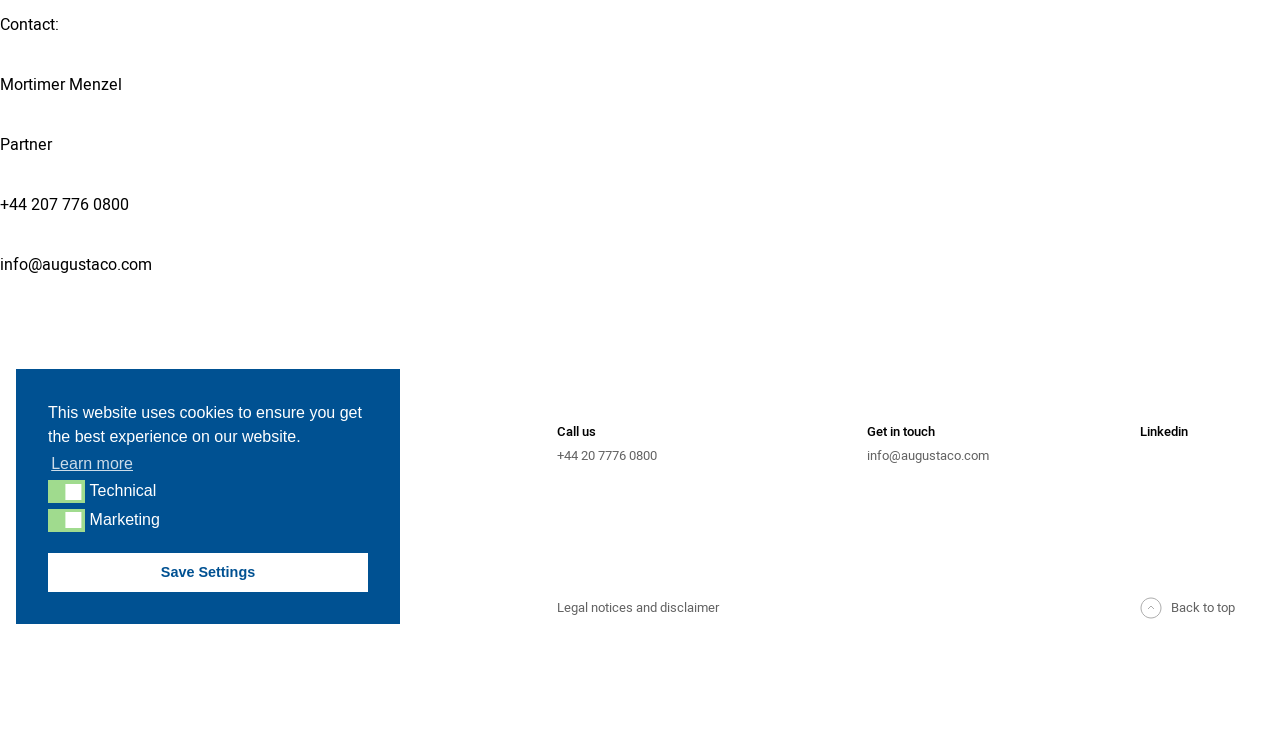Find the UI element described as: "National Parks Explorer" and predict its bounding box coordinates. Ensure the coordinates are four float numbers between 0 and 1, [left, top, right, bottom].

None